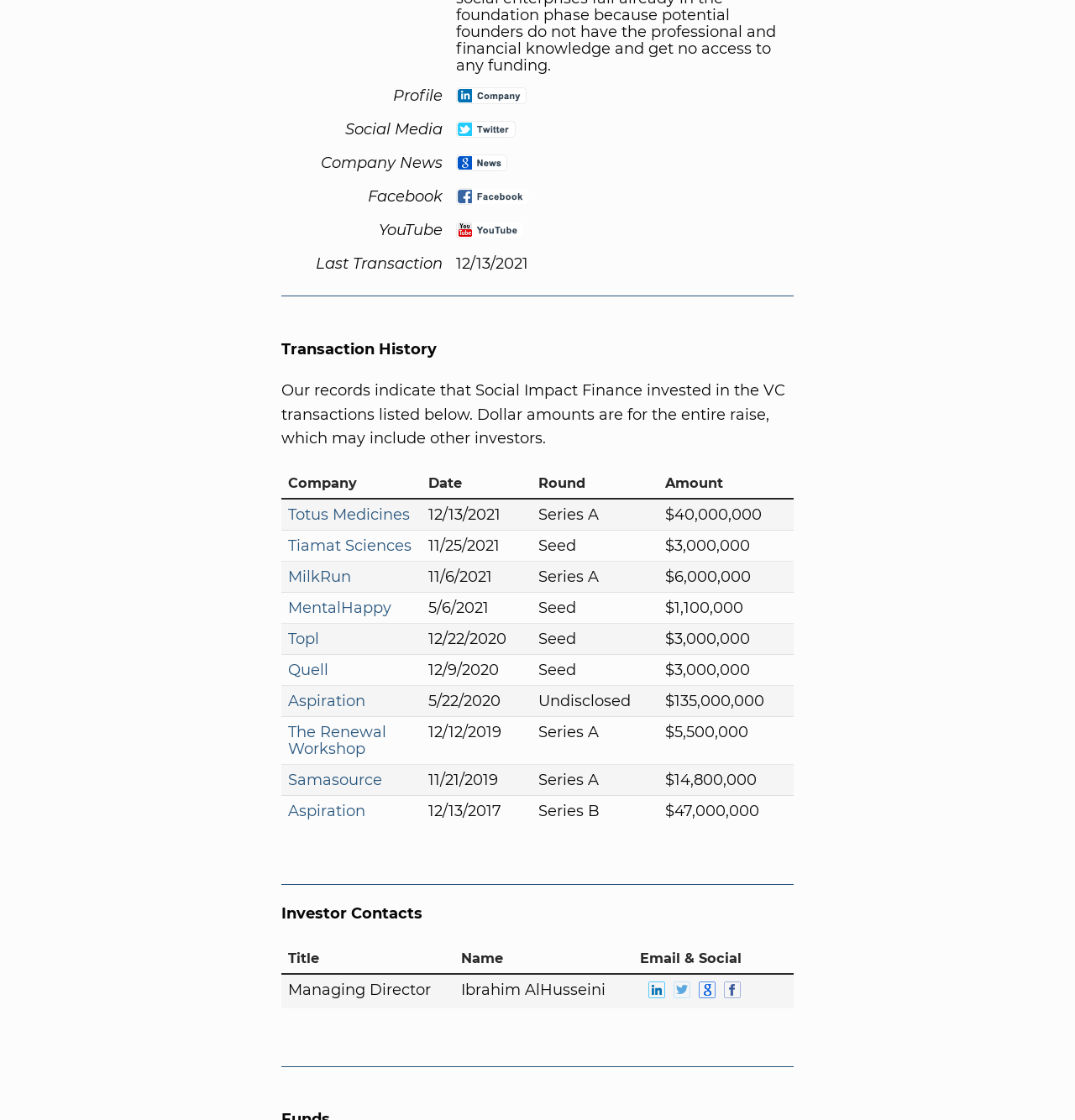Indicate the bounding box coordinates of the element that needs to be clicked to satisfy the following instruction: "Visit Social Impact Finance on Facebook". The coordinates should be four float numbers between 0 and 1, i.e., [left, top, right, bottom].

[0.424, 0.168, 0.492, 0.186]